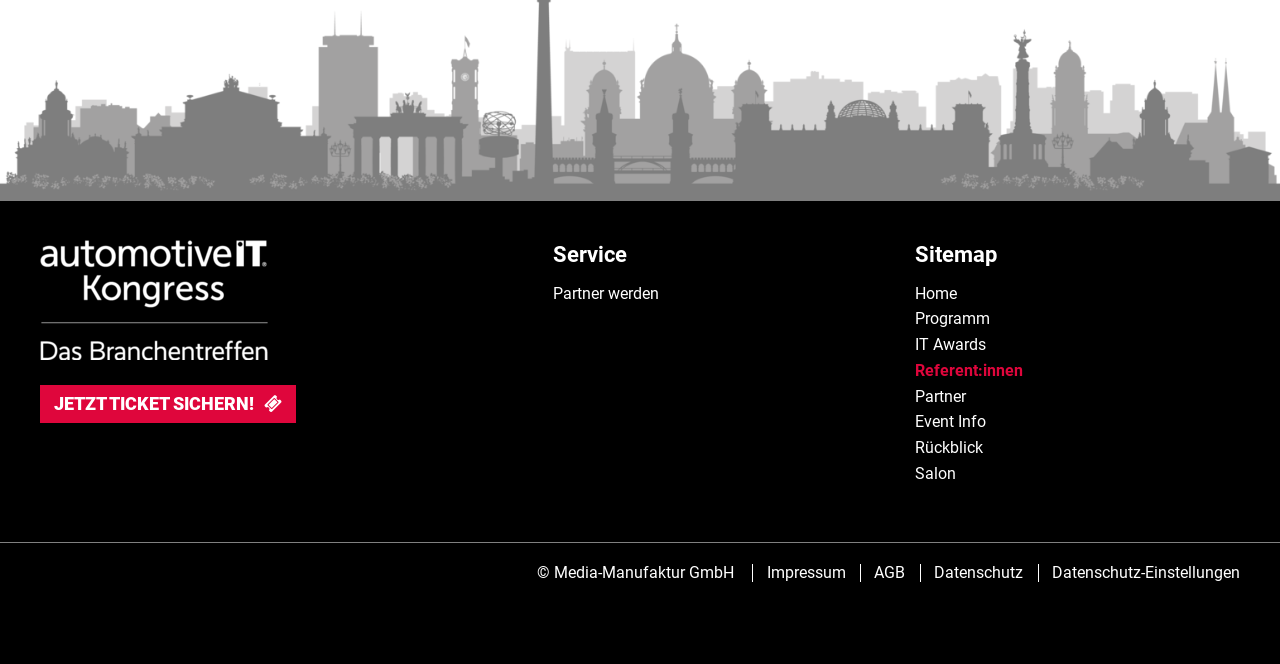Please find the bounding box coordinates of the element that you should click to achieve the following instruction: "Go to home page". The coordinates should be presented as four float numbers between 0 and 1: [left, top, right, bottom].

[0.715, 0.427, 0.748, 0.456]